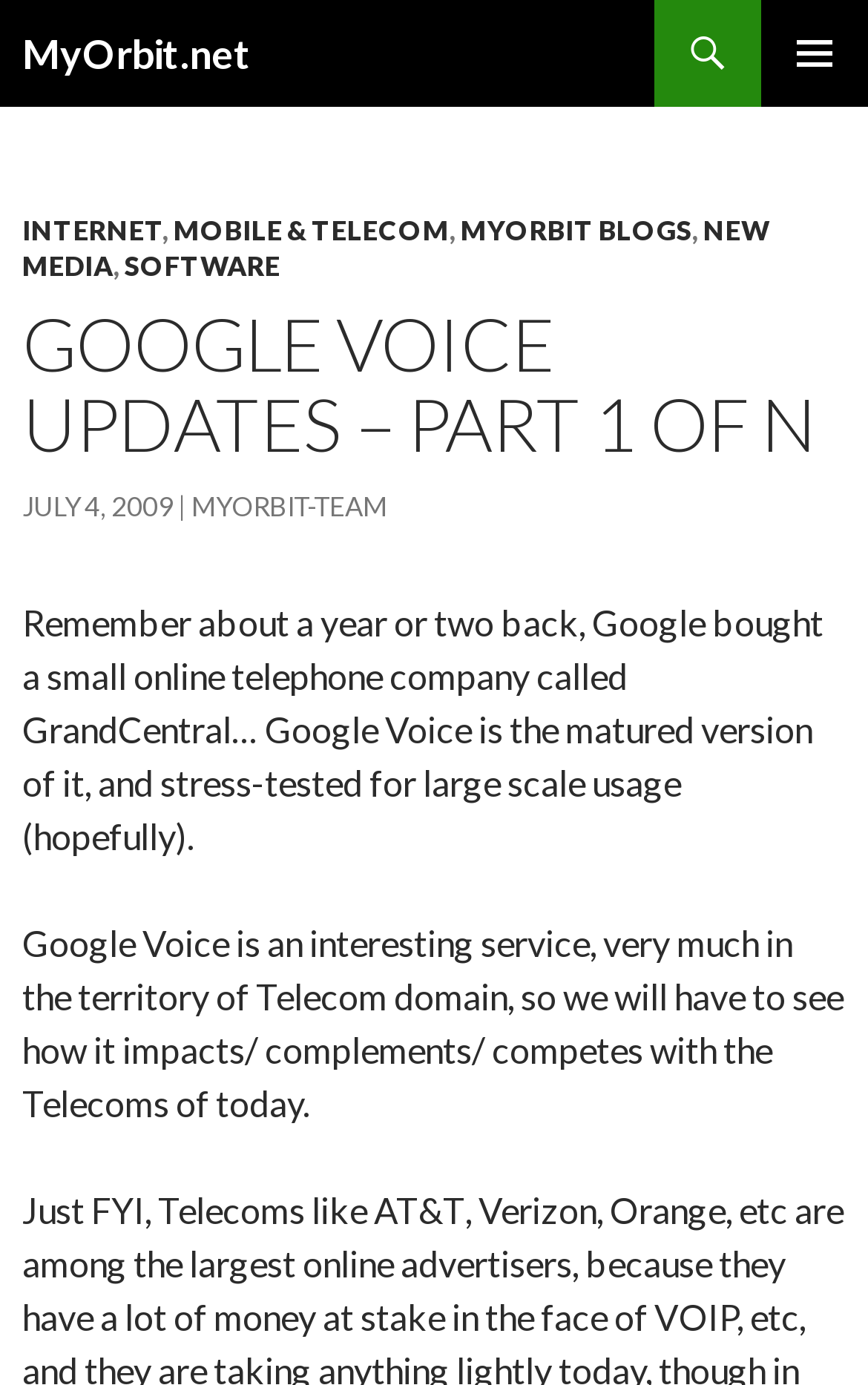Please indicate the bounding box coordinates of the element's region to be clicked to achieve the instruction: "view GOOGLE VOICE UPDATES – PART 1 OF N article". Provide the coordinates as four float numbers between 0 and 1, i.e., [left, top, right, bottom].

[0.026, 0.219, 0.974, 0.334]